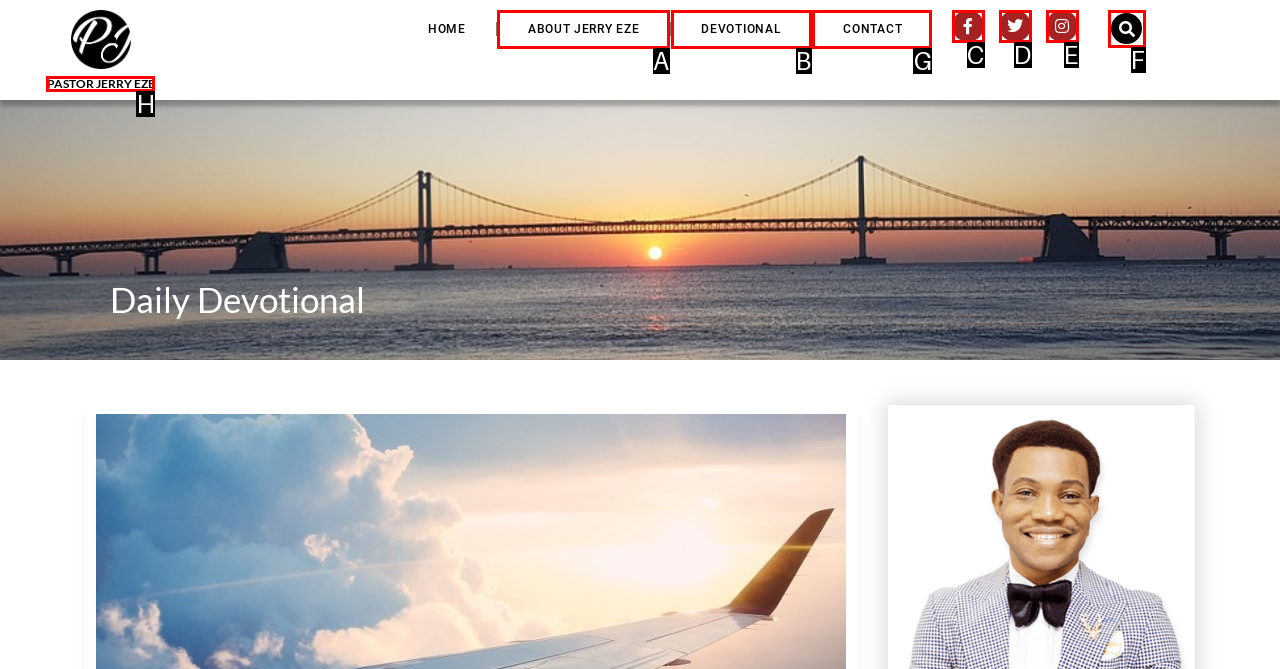Look at the highlighted elements in the screenshot and tell me which letter corresponds to the task: Go to the 'CONTACT' page.

G